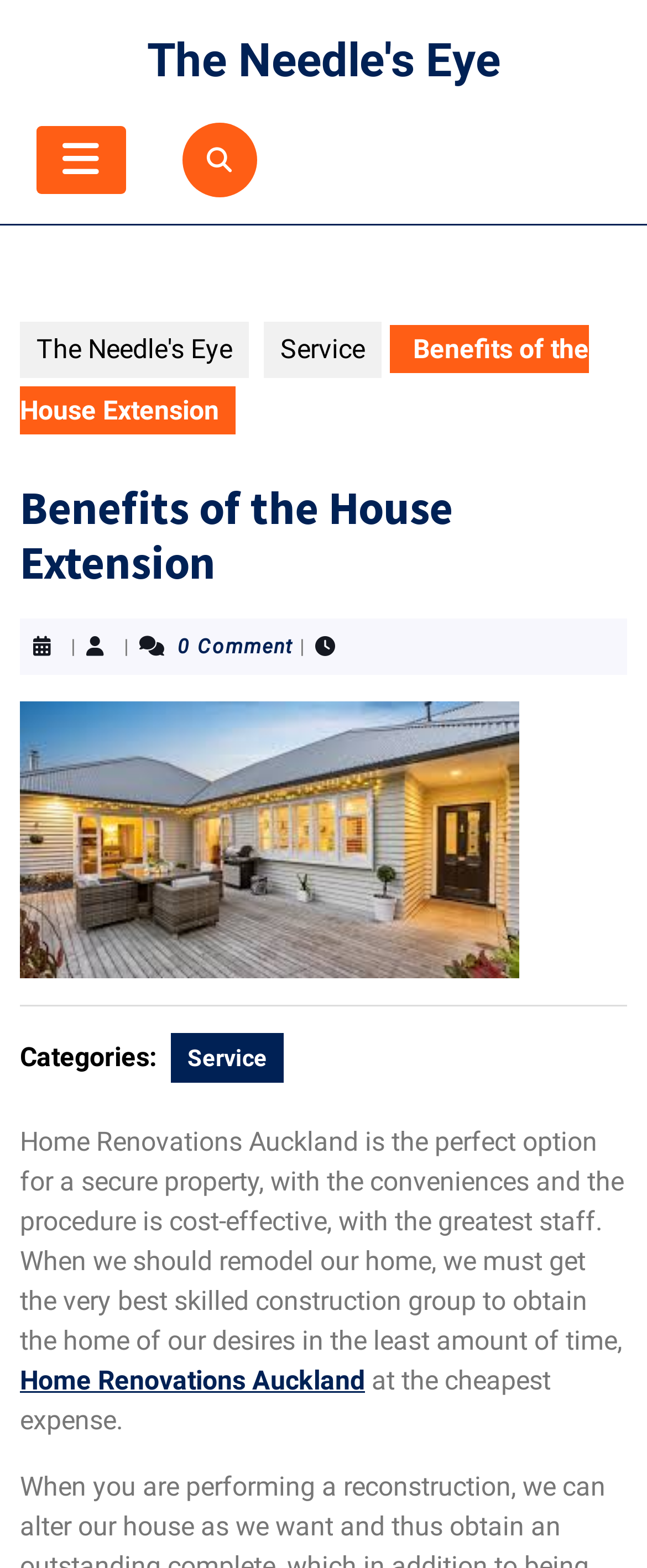How many links are there in the main content?
Using the image as a reference, deliver a detailed and thorough answer to the question.

There are four links in the main content: 'The Needle's Eye', 'Service', 'Home Renovations Auckland', and another 'Service' link.